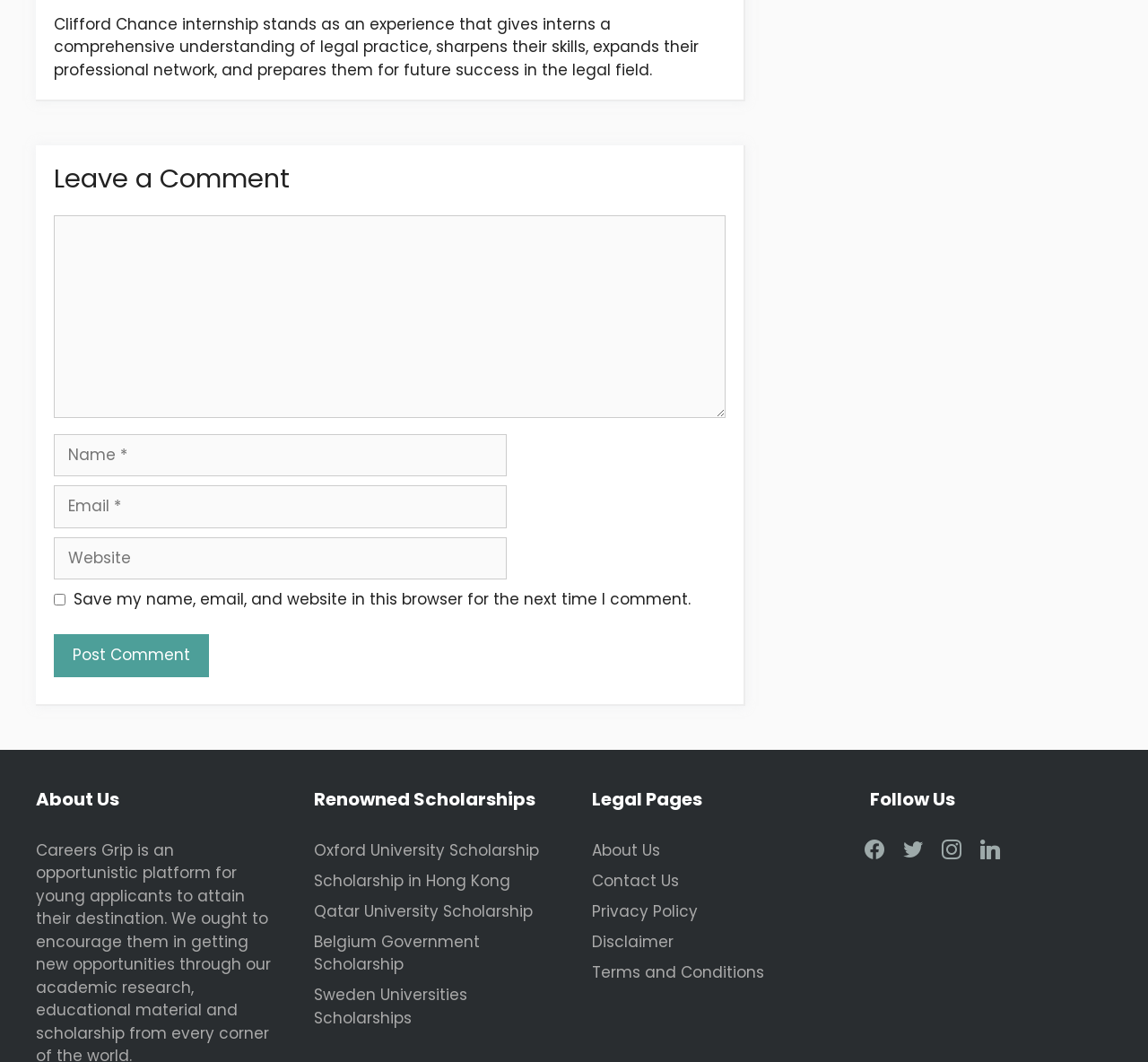How many links are there under 'Renowned Scholarships'?
Using the visual information, reply with a single word or short phrase.

5